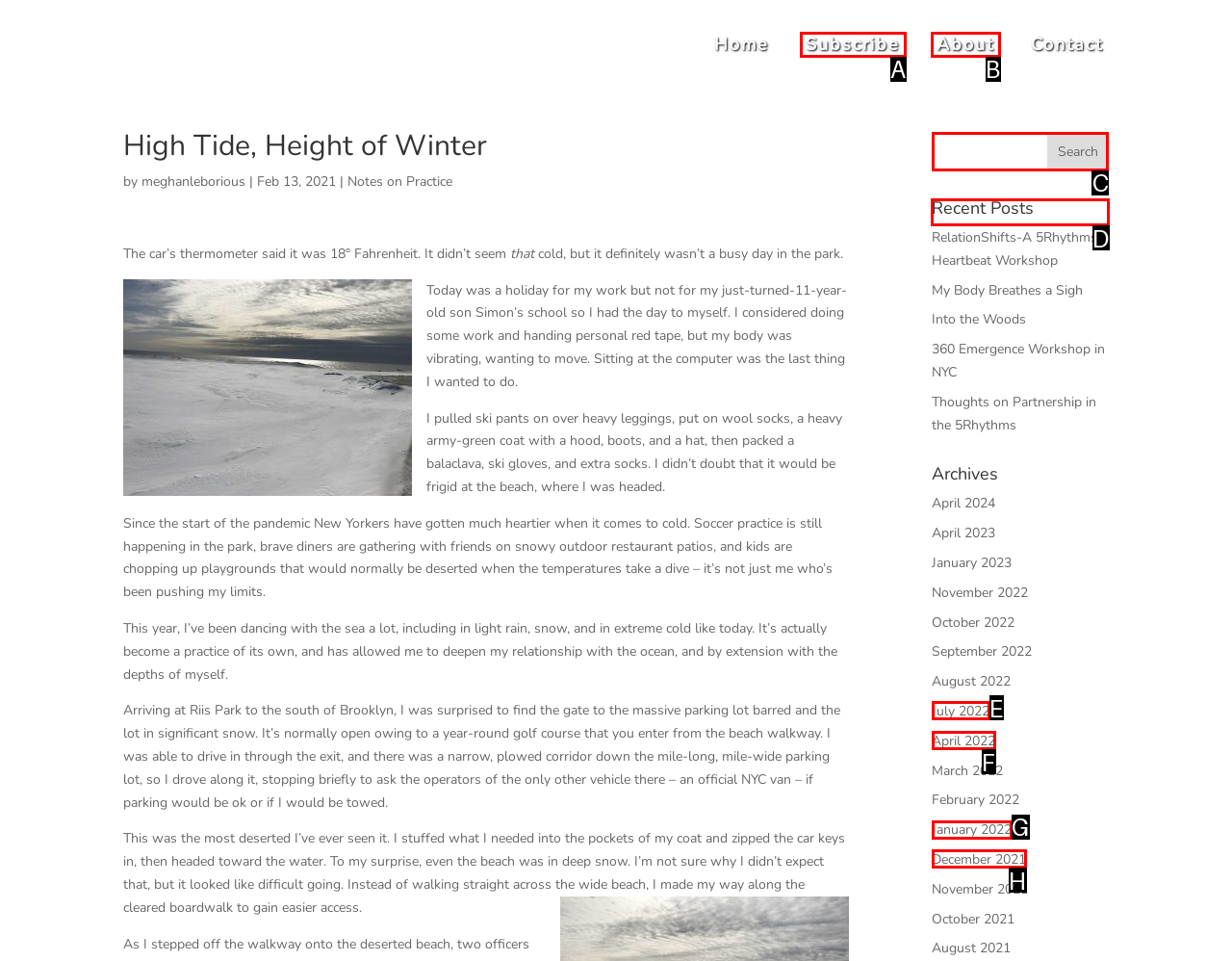Determine which HTML element to click on in order to complete the action: Read the 'Recent Posts' section.
Reply with the letter of the selected option.

D